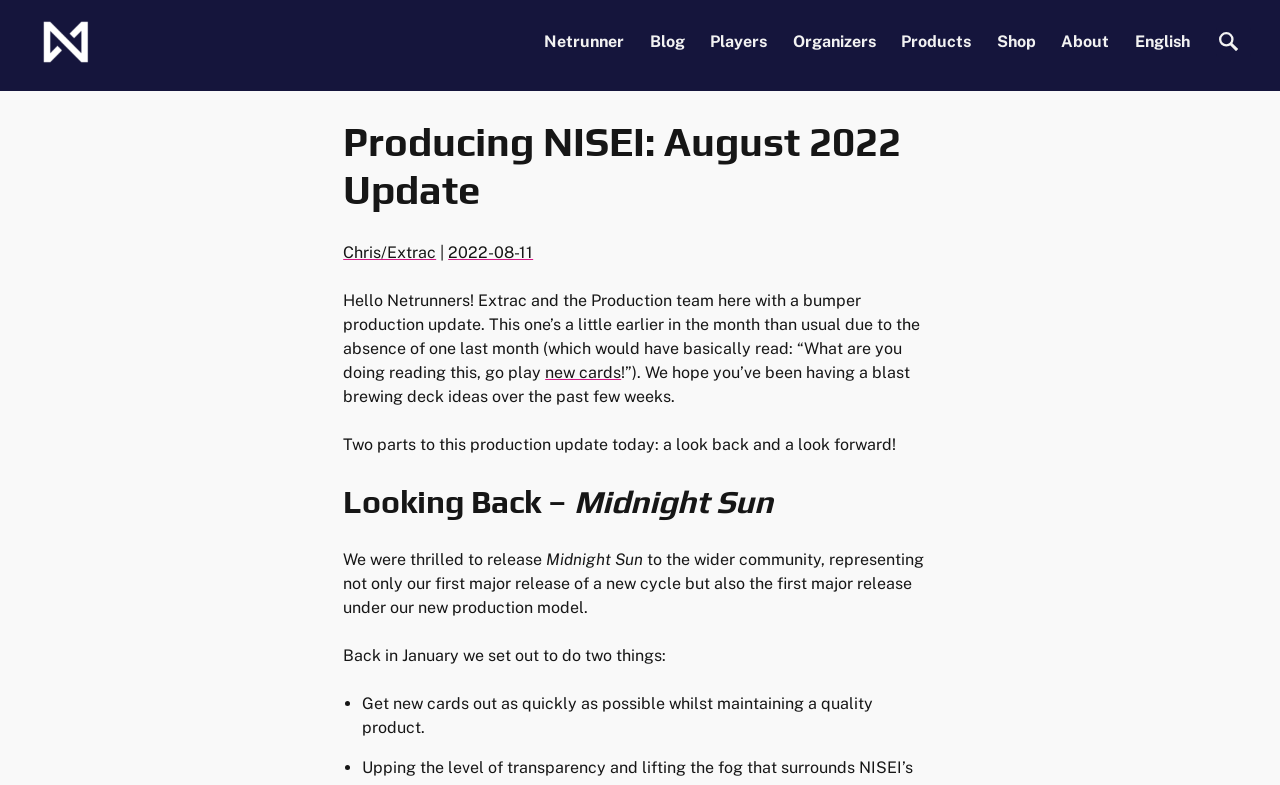Indicate the bounding box coordinates of the element that must be clicked to execute the instruction: "Go to Netrunner page". The coordinates should be given as four float numbers between 0 and 1, i.e., [left, top, right, bottom].

[0.415, 0.035, 0.497, 0.073]